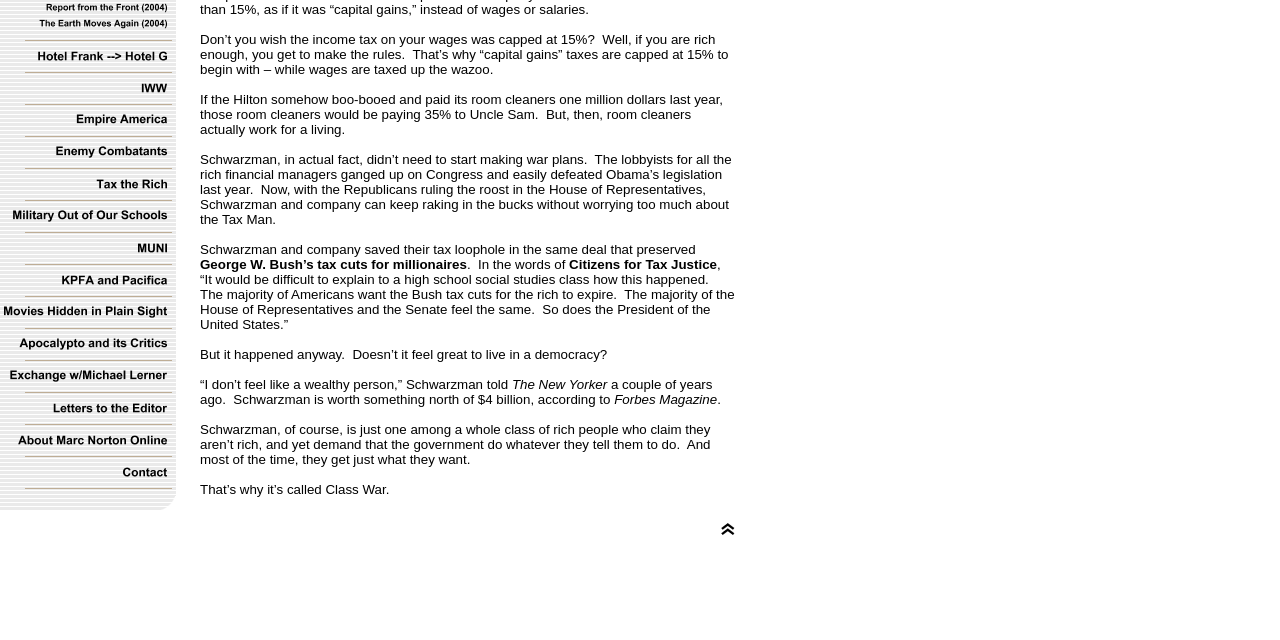Given the element description: "alt="Enemy Combatants" name="CM4all_13001"", predict the bounding box coordinates of this UI element. The coordinates must be four float numbers between 0 and 1, given as [left, top, right, bottom].

[0.0, 0.231, 0.138, 0.255]